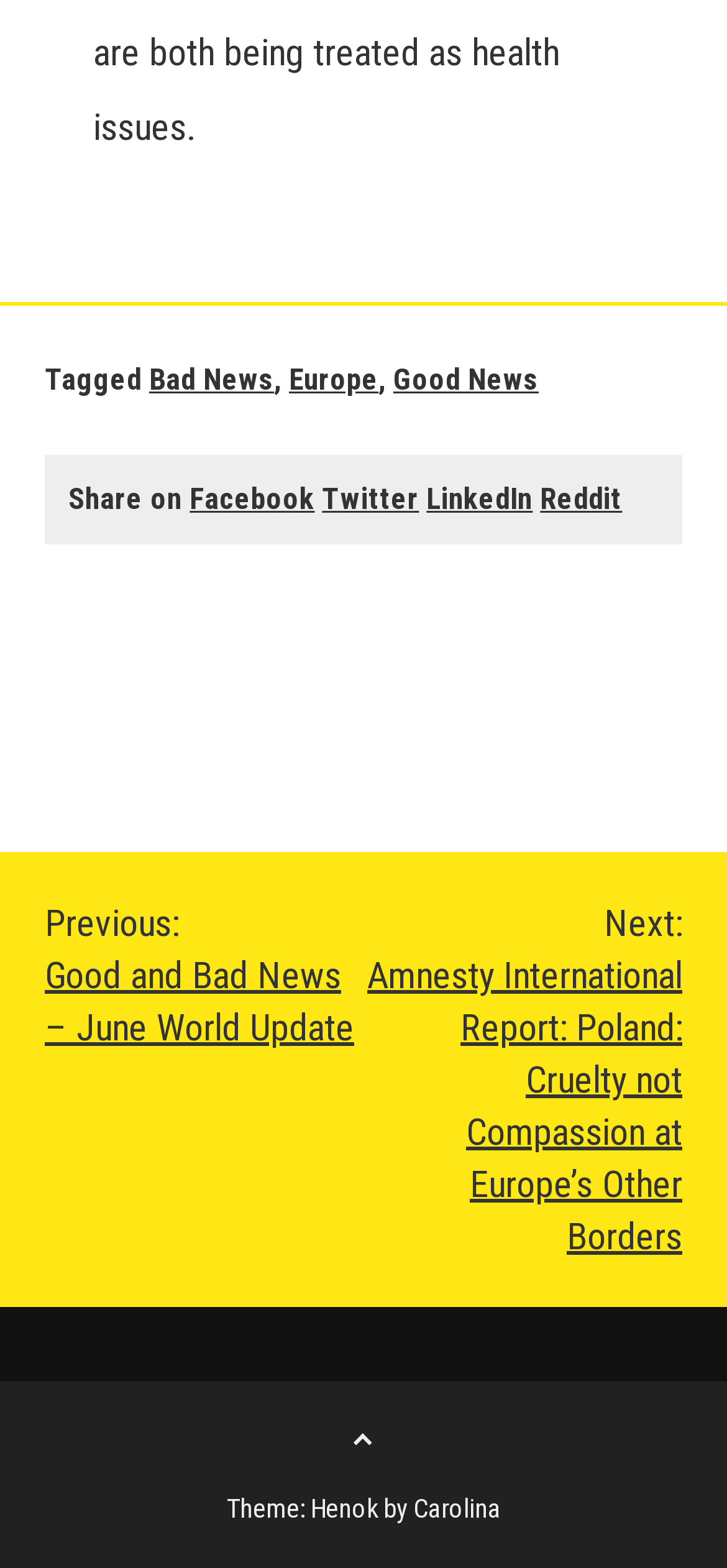What is the theme of the website?
Please give a detailed and elaborate answer to the question based on the image.

I found the link at the bottom of the page that says 'Theme: Henok by Carolina', which indicates the theme of the website.